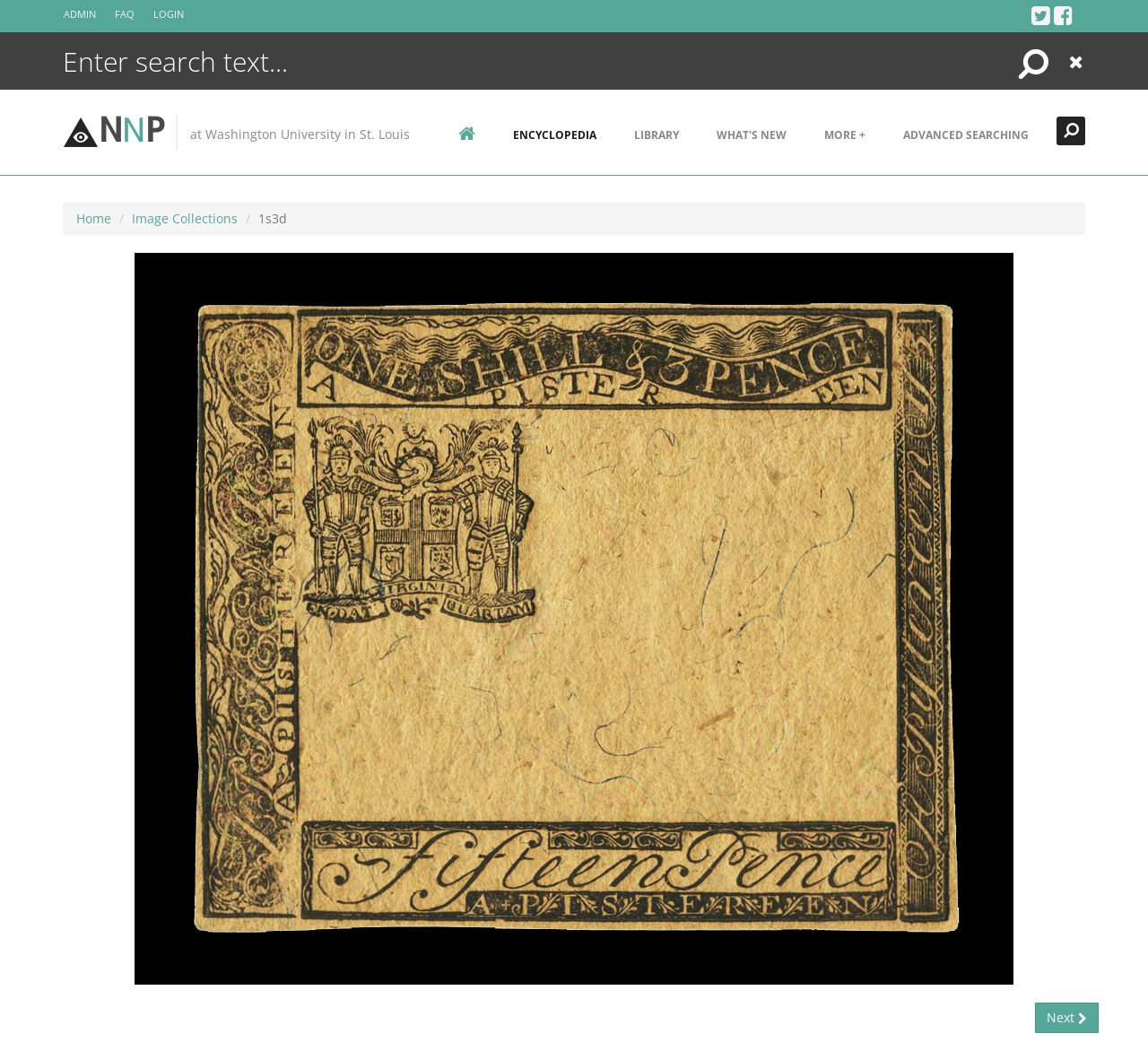Give an extensive and precise description of the webpage.

The webpage is dedicated to the Newman Numismatic Portal at Washington University in St. Louis, providing comprehensive research and reference for U.S. coinage. 

At the top right corner, there are three icons represented by Unicode characters \uf081, \uf082, and a login button. Below these icons, there are three links: ADMIN, FAQ, and LOGIN. 

On the left side, there is a search bar with a placeholder text "Enter search text..." and a search button with a magnifying glass icon. Next to the search bar, there is a close button with a cross icon. 

The main content area is divided into two sections. On the left, there is a navigation menu with links to NNP, ENCYCLOPEDIA, LIBRARY, WHAT'S NEW, MORE +, and ADVANCED SEARCHING. The NNP link is accompanied by an image and a heading. 

On the right side, there are several links, including Home, Image Collections, and a link with a cryptic text "1s3d". Below these links, there is a large image that occupies most of the right side of the webpage. 

At the bottom of the page, there is a static text with a non-breaking space character and a "Next" link at the bottom right corner.